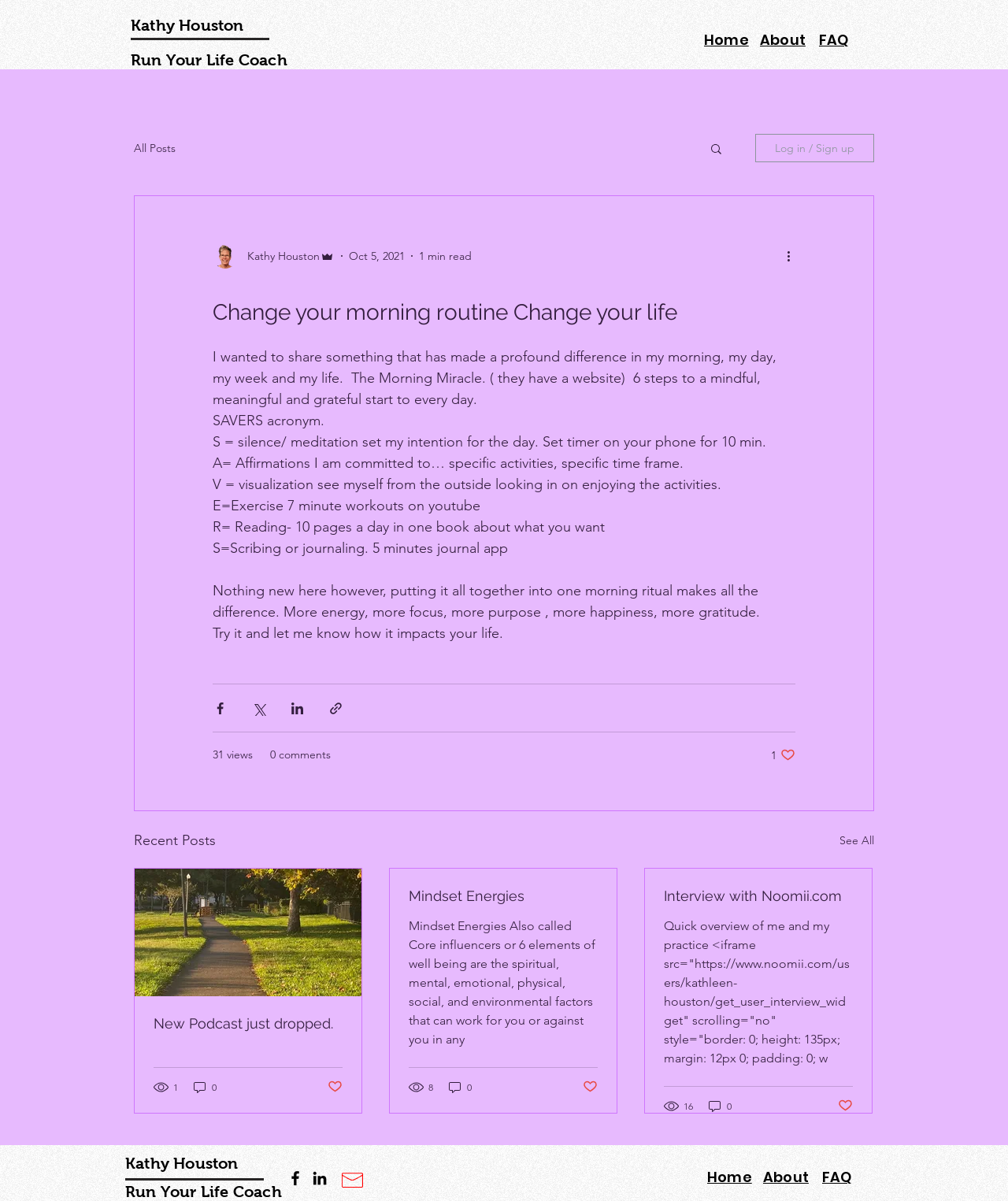What is the purpose of the 'More actions' button?
Please interpret the details in the image and answer the question thoroughly.

The 'More actions' button is located at the bottom of the blog post, and when pressed, it reveals sharing options, indicating that its purpose is to share the blog post.